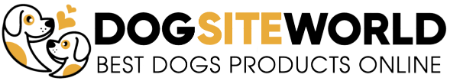Please provide a comprehensive answer to the question below using the information from the image: What is the main focus of the website?

The logo and the tagline of the website suggest that the main focus of the website is to provide the best dog products available online, catering to the needs of dog owners and lovers.